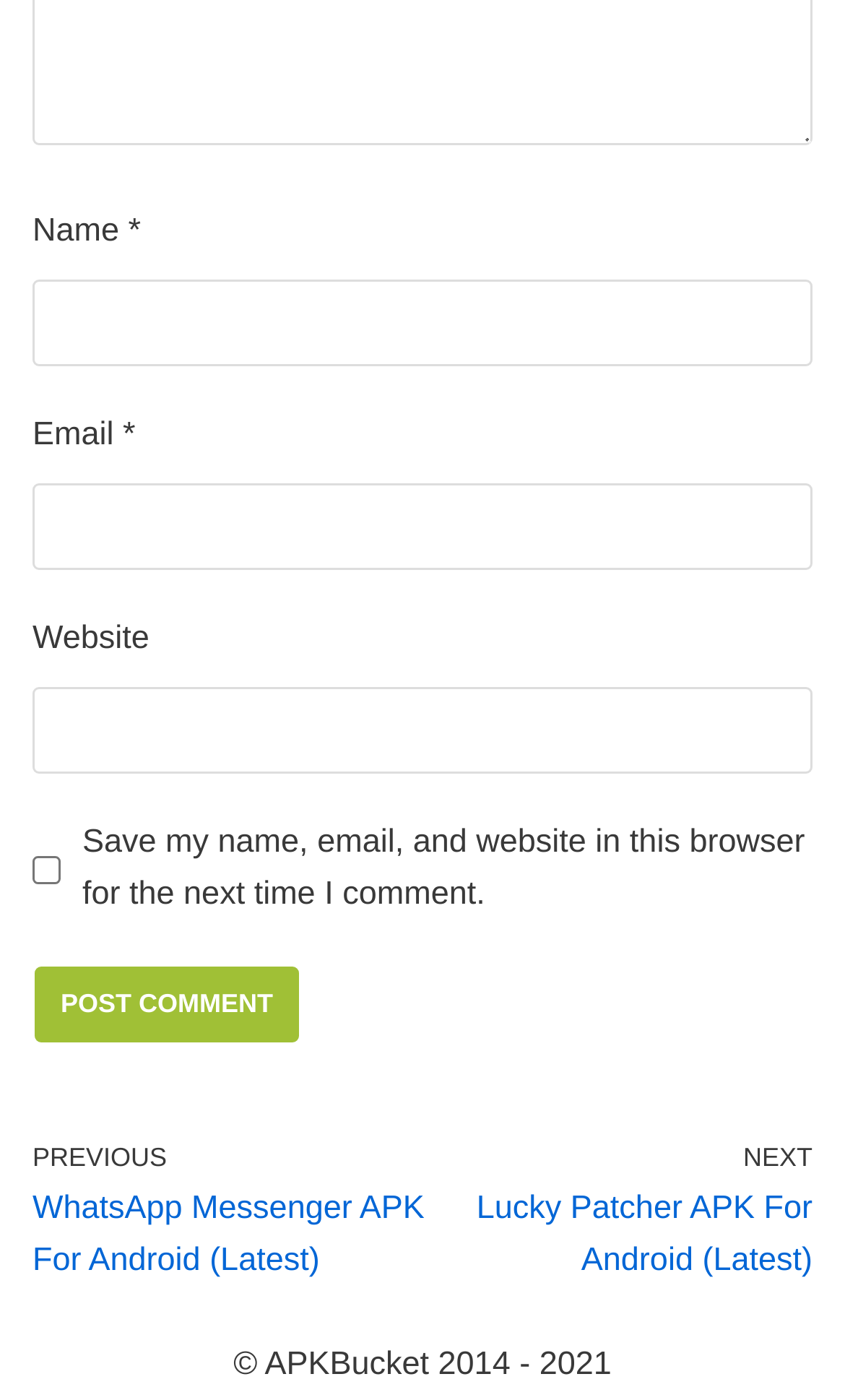Locate the bounding box coordinates of the clickable region to complete the following instruction: "Visit APKBucket."

[0.313, 0.962, 0.508, 0.988]